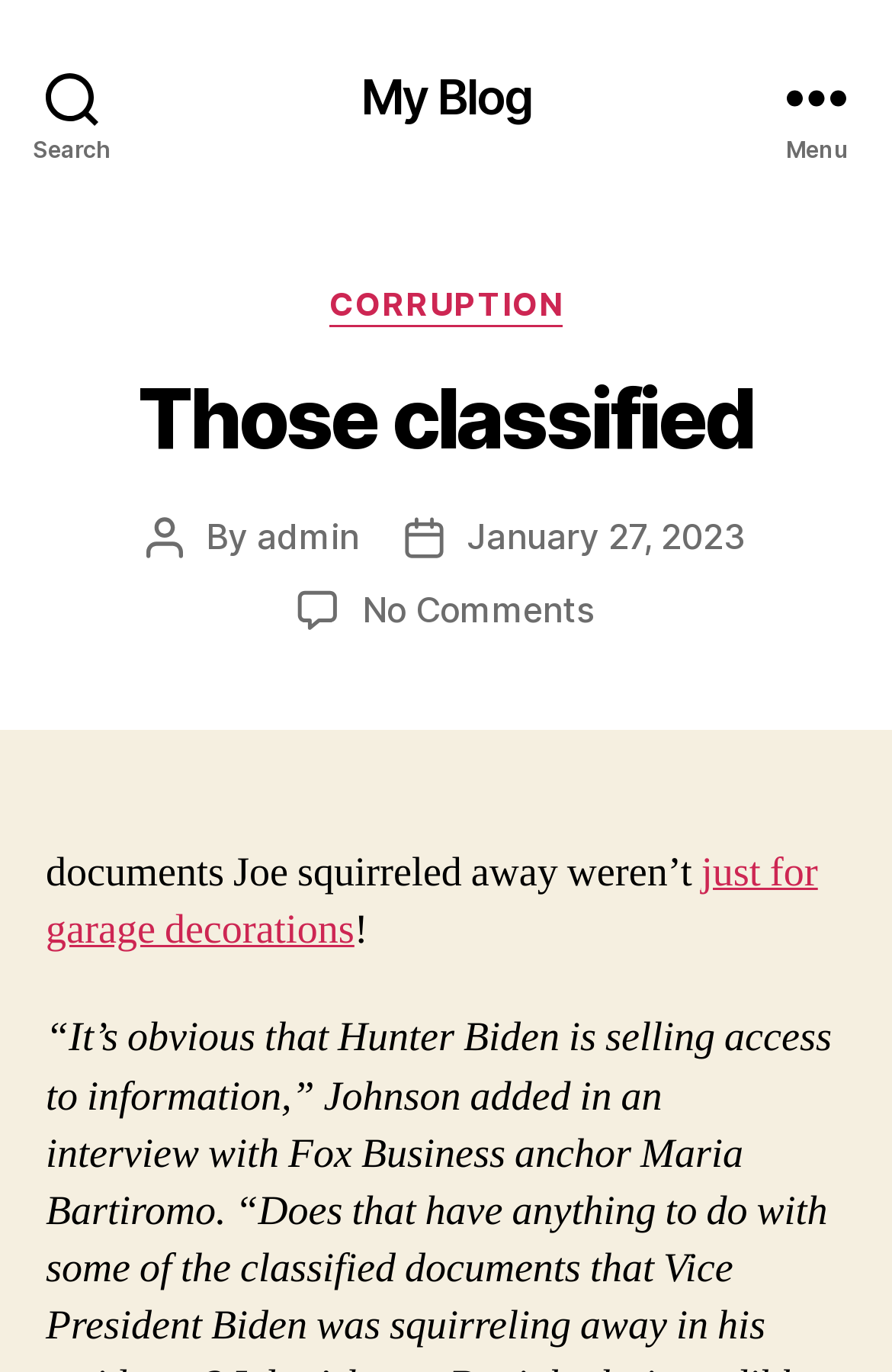Could you specify the bounding box coordinates for the clickable section to complete the following instruction: "Go to My Blog"?

[0.404, 0.053, 0.596, 0.088]